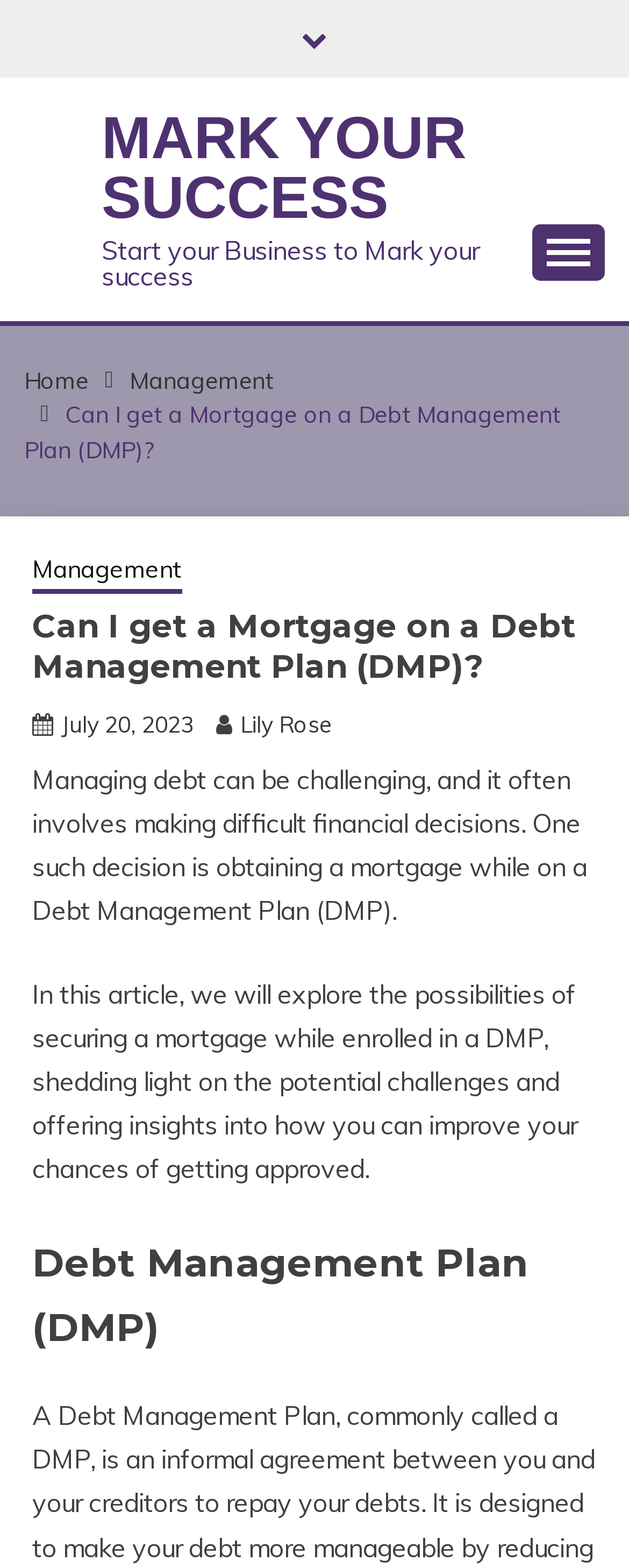Construct a comprehensive caption that outlines the webpage's structure and content.

The webpage is about exploring the possibilities of securing a mortgage while enrolled in a Debt Management Plan (DMP). At the top left corner, there is a link with no text, and next to it, a link with the text "MARK YOUR SUCCESS". Below these links, there is a static text "Start your Business to Mark your success". On the top right corner, there is a button with no text, which controls the primary menu.

Below the top section, there is a navigation section with breadcrumbs, which includes links to "Home", "Management", and the current page "Can I get a Mortgage on a Debt Management Plan (DMP)?". The main content of the page starts with a heading "Can I get a Mortgage on a Debt Management Plan (DMP)?" followed by a link with the date "July 20, 2023" and another link with the author's name "Lily Rose".

The main article starts with a paragraph of text that explains the challenges of managing debt and making difficult financial decisions, including obtaining a mortgage while on a DMP. The article then introduces its purpose, which is to explore the possibilities of securing a mortgage while enrolled in a DMP, discussing potential challenges and offering insights into how to improve the chances of getting approved.

Further down, there is a heading "Debt Management Plan (DMP)" and at the bottom right corner, there is a link with an icon.